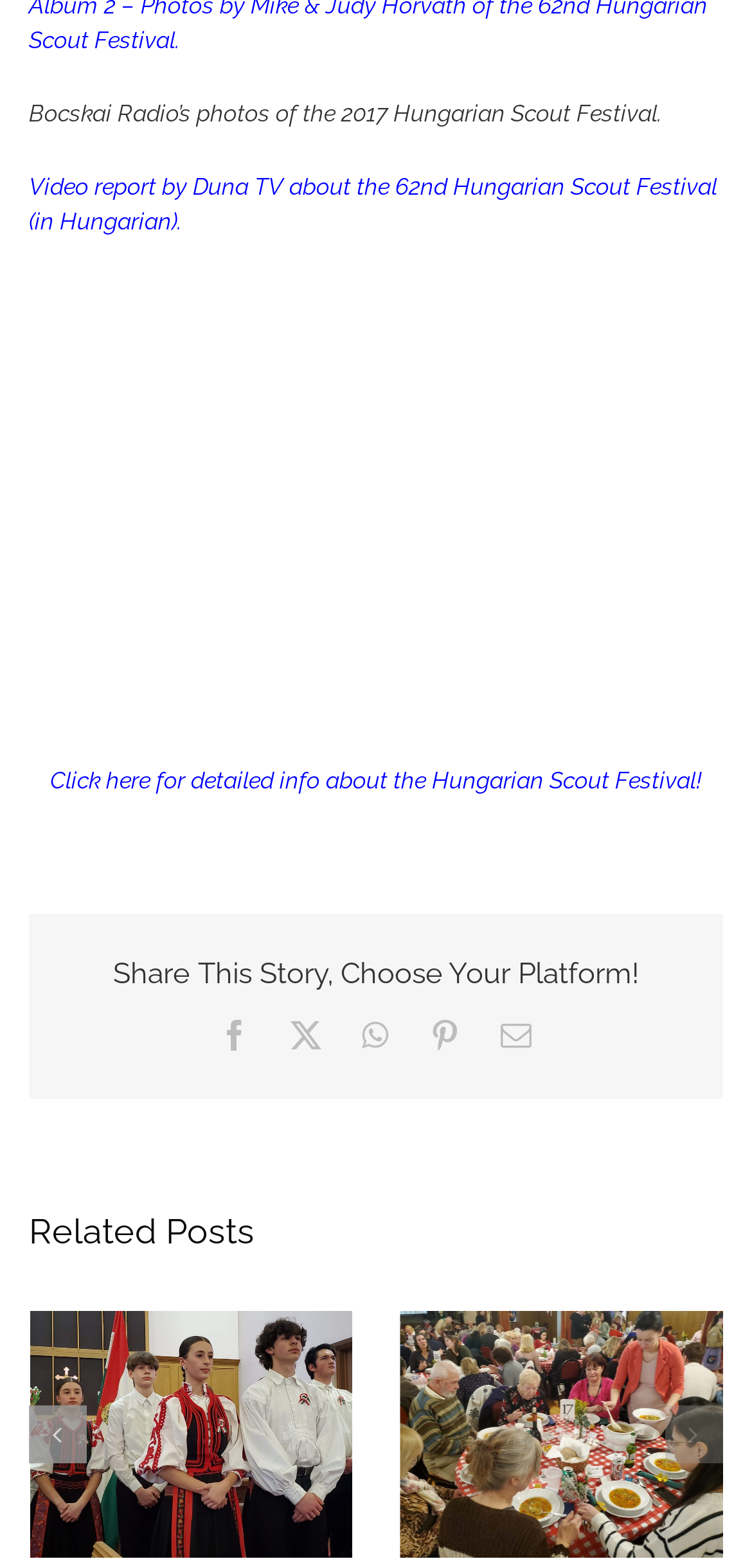What is the text of the first heading?
Please give a detailed and thorough answer to the question, covering all relevant points.

The first heading on the webpage is 'Bocskai Radio’s photos of the 2017 Hungarian Scout Festival.', which is a link to a photo album.